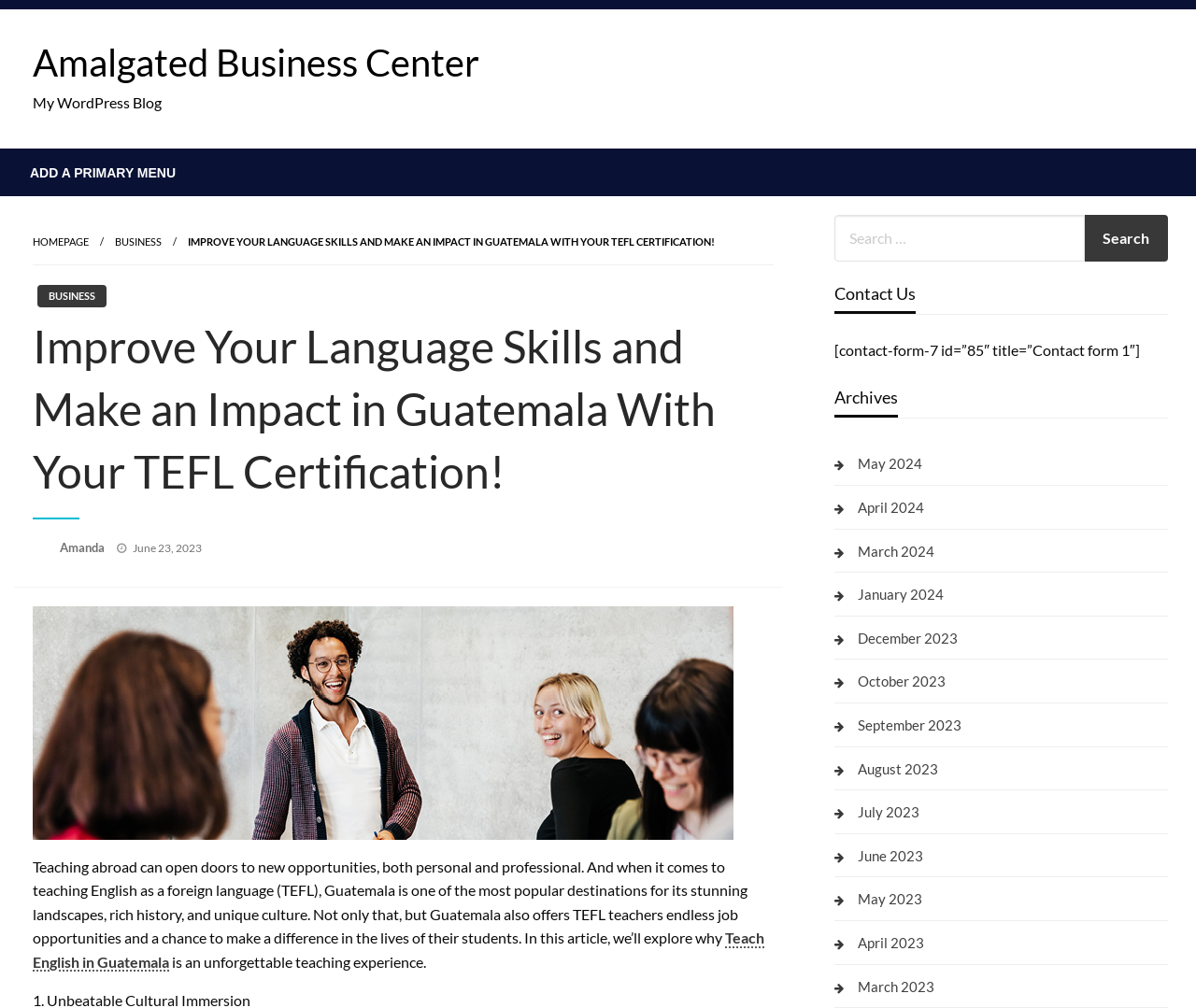Identify the bounding box coordinates for the region of the element that should be clicked to carry out the instruction: "Read more about teaching English in Guatemala". The bounding box coordinates should be four float numbers between 0 and 1, i.e., [left, top, right, bottom].

[0.027, 0.921, 0.639, 0.963]